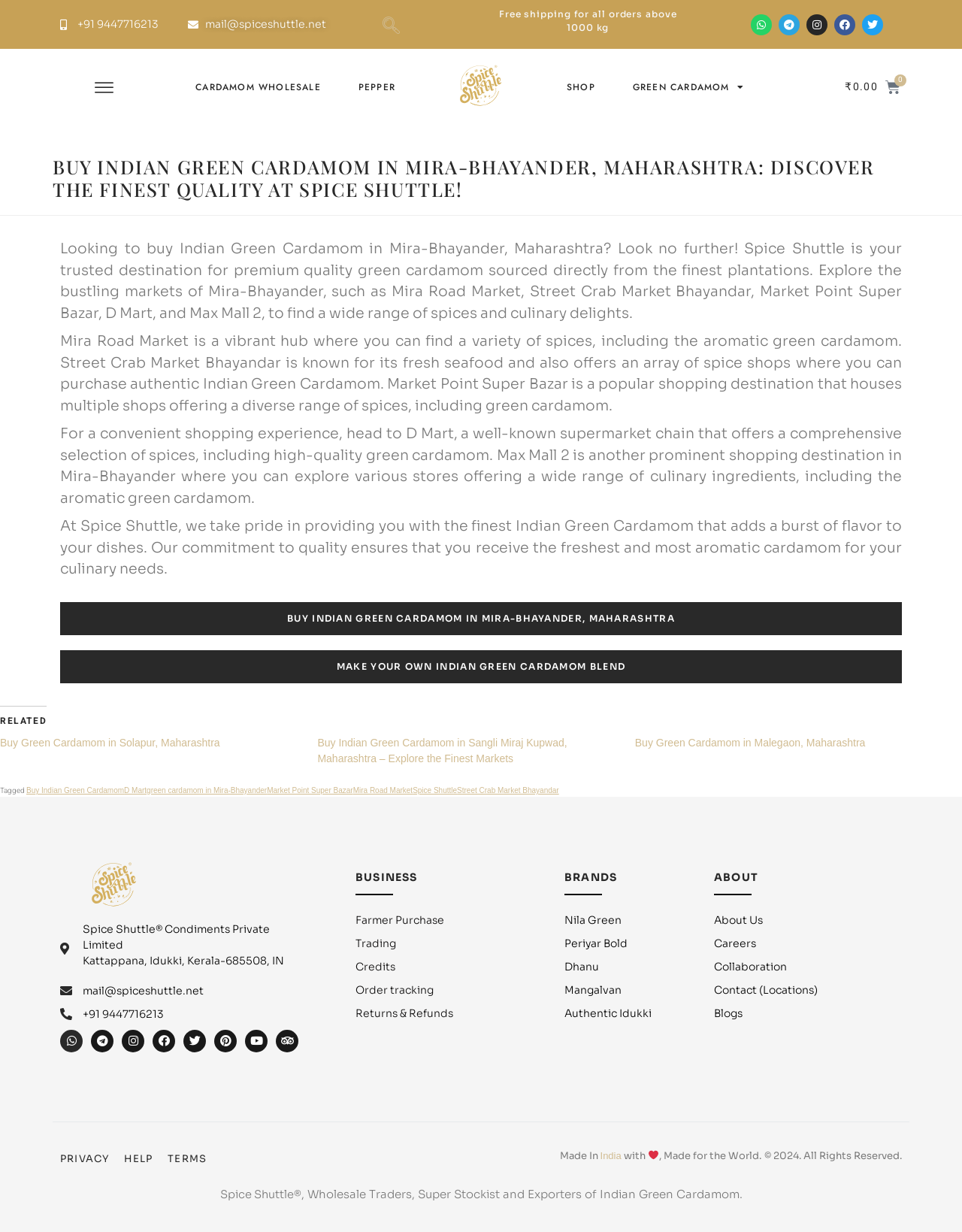Identify the bounding box coordinates of the area that should be clicked in order to complete the given instruction: "Visit the SHOP page". The bounding box coordinates should be four float numbers between 0 and 1, i.e., [left, top, right, bottom].

[0.589, 0.062, 0.619, 0.08]